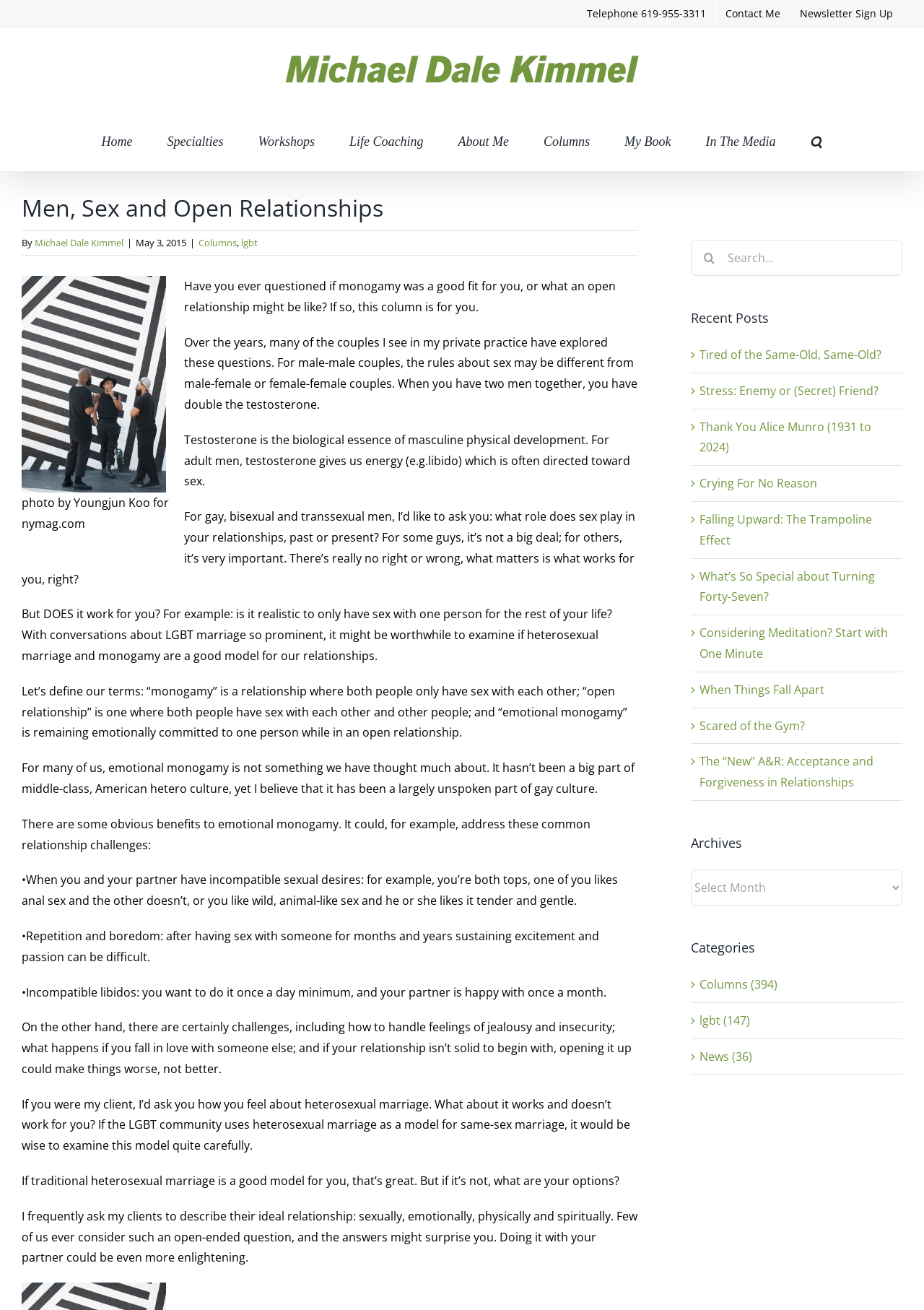Find the bounding box coordinates for the element that must be clicked to complete the instruction: "Go to the 'Workshops' page". The coordinates should be four float numbers between 0 and 1, indicated as [left, top, right, bottom].

[0.279, 0.086, 0.341, 0.13]